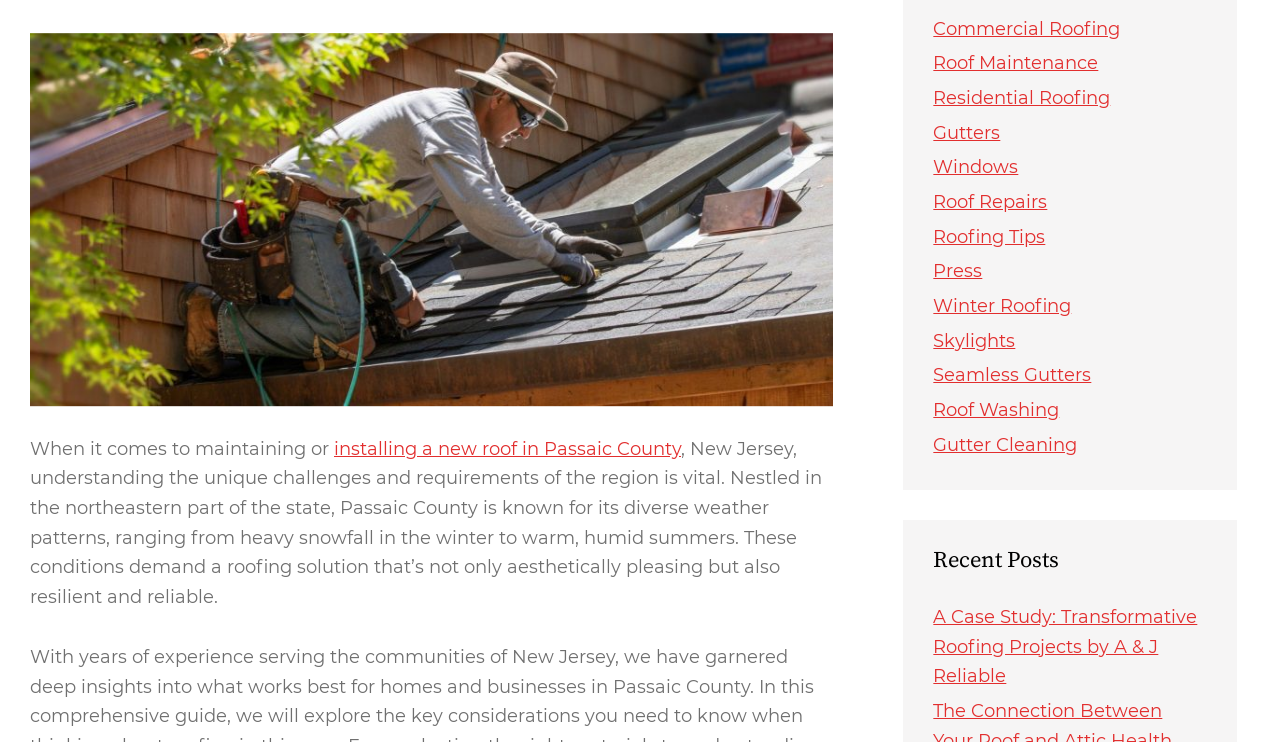Given the description "Windows", determine the bounding box of the corresponding UI element.

[0.729, 0.211, 0.796, 0.24]